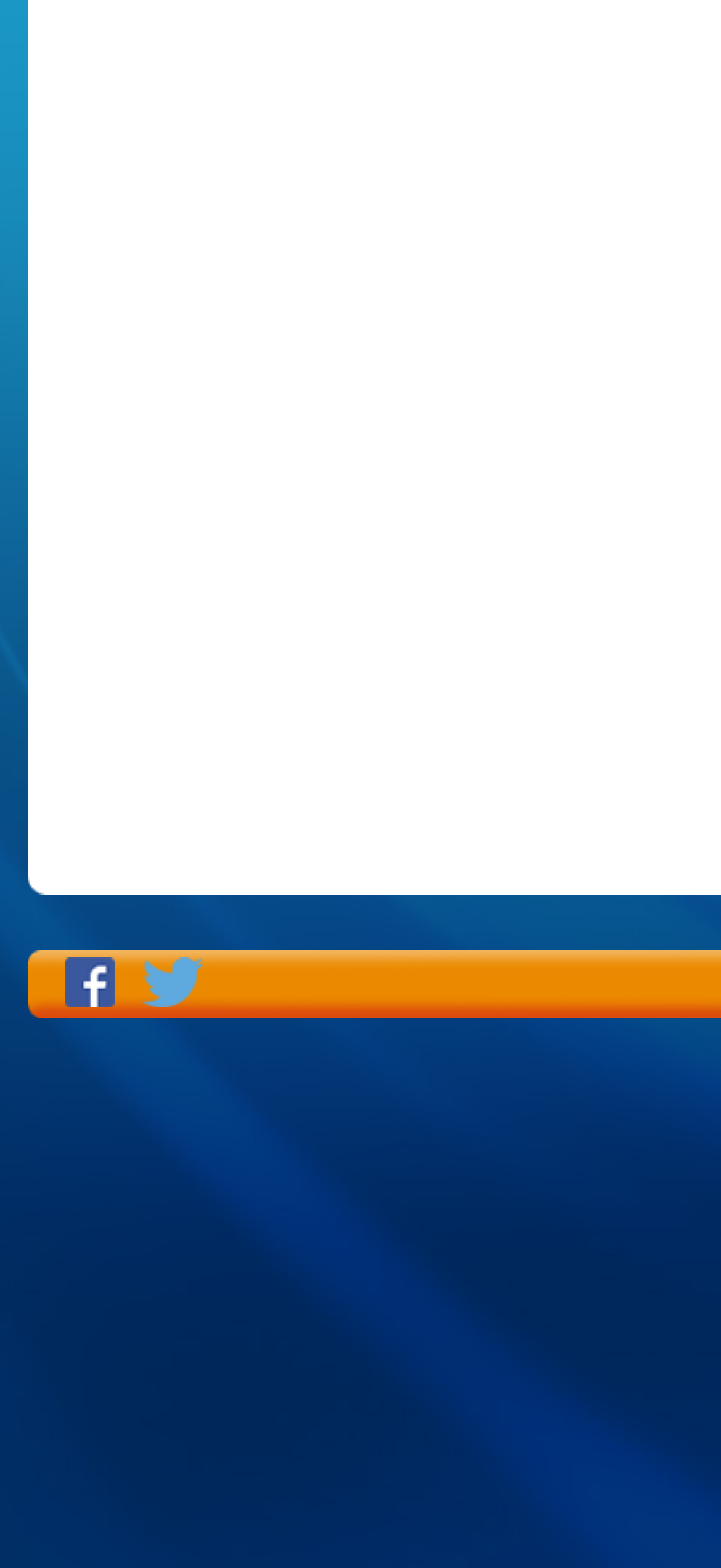Identify the bounding box for the element characterized by the following description: "title="Visit our Facebook page"".

[0.09, 0.632, 0.159, 0.646]